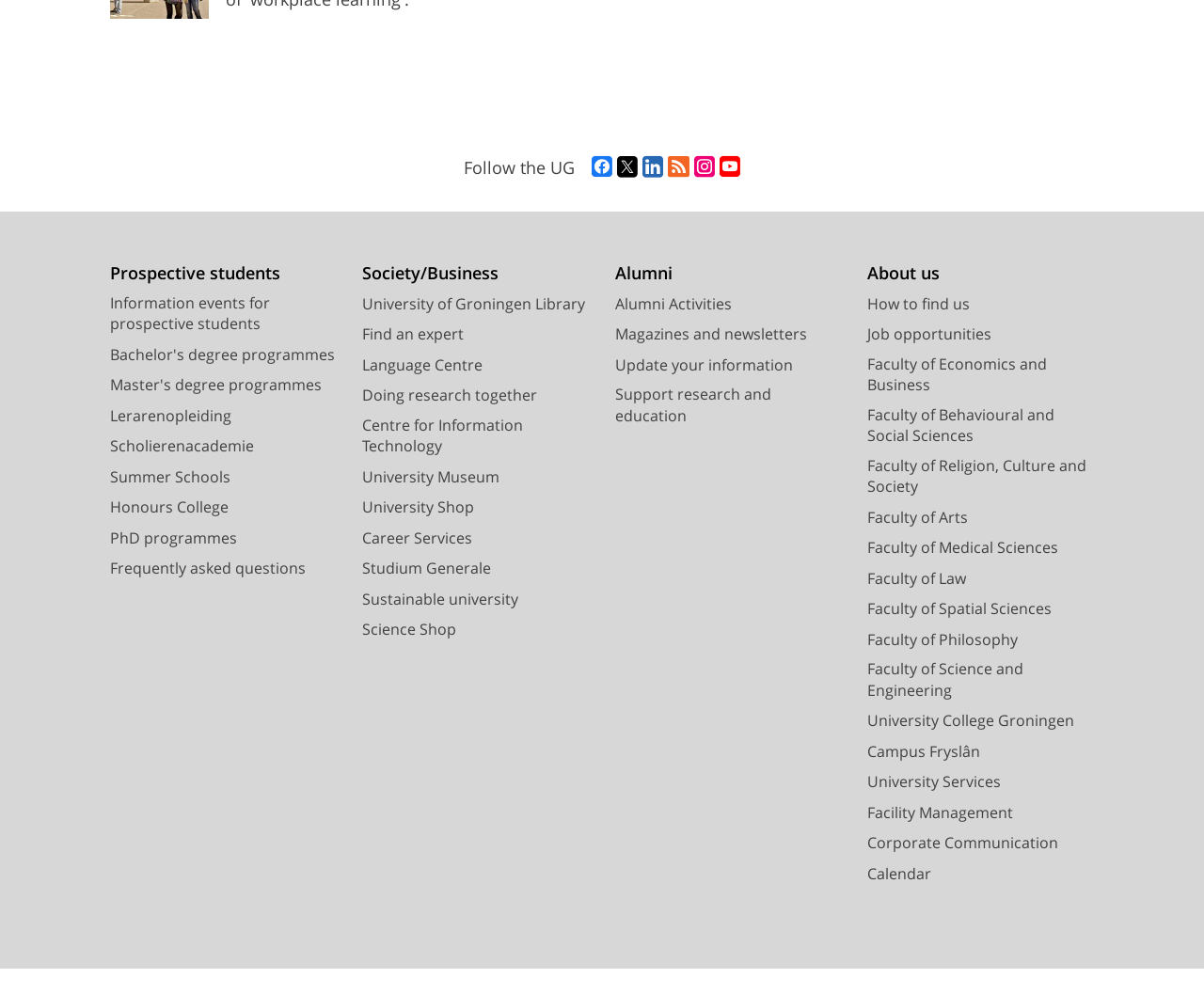Please answer the following question using a single word or phrase: 
What is the first programme listed under Prospective students?

Information events